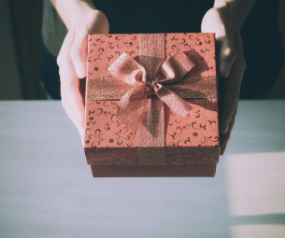What is the background of the image?
Using the visual information from the image, give a one-word or short-phrase answer.

softly blurred